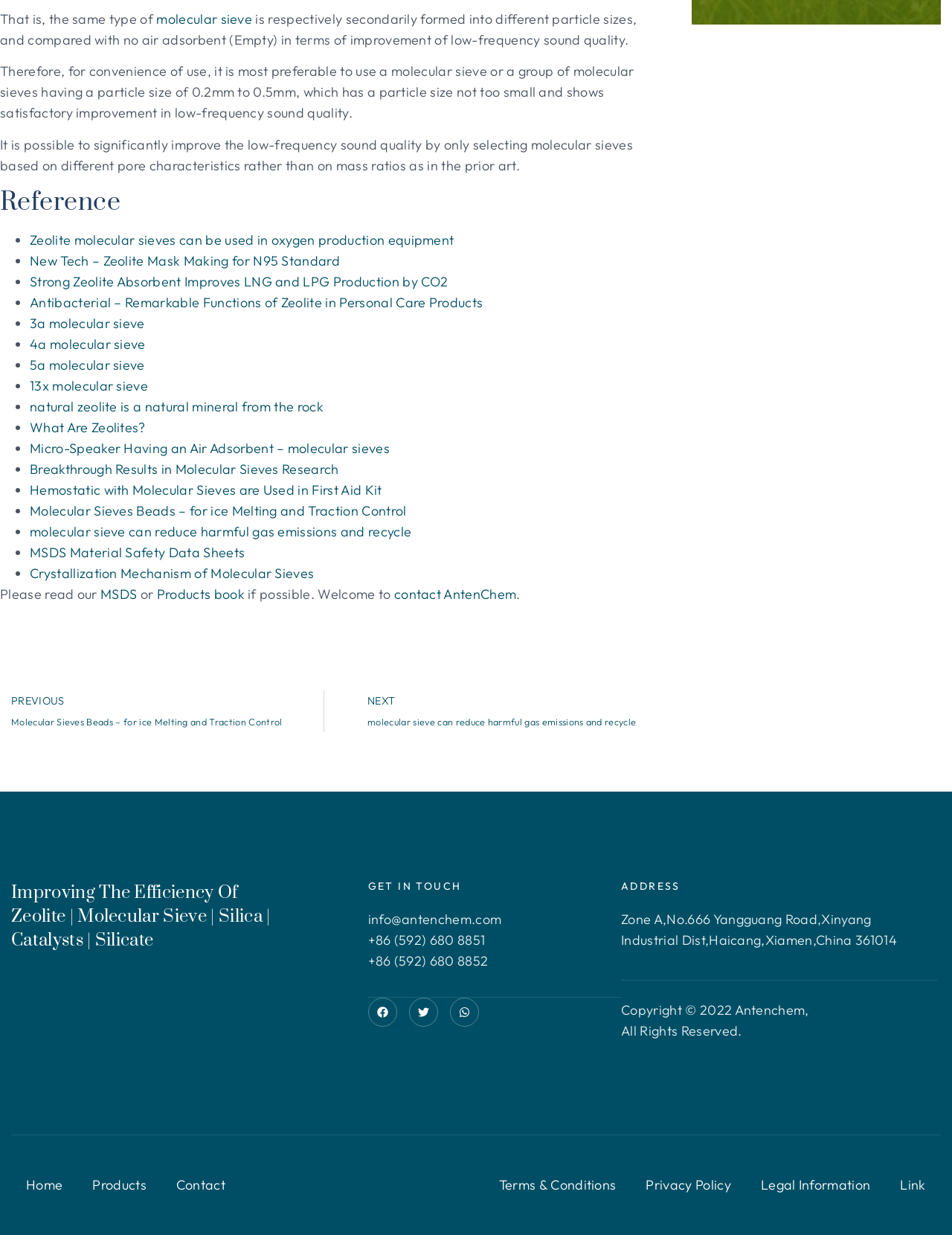What are the different types of molecular sieves mentioned?
Please answer the question with a single word or phrase, referencing the image.

Zeolite, 3a, 4a, 5a, 13x